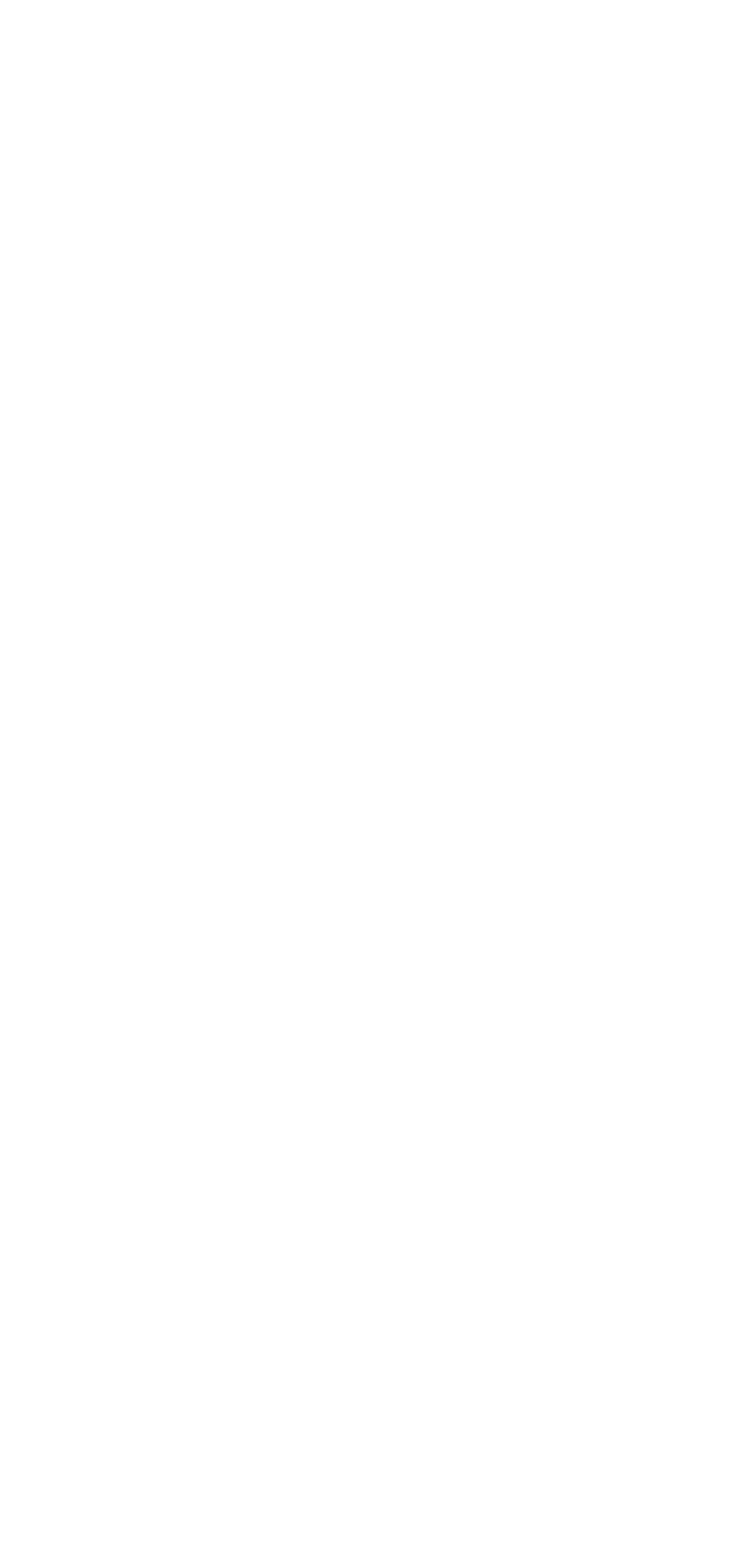Please determine the bounding box coordinates for the element with the description: "name="submit" value="Post Comment"".

[0.09, 0.296, 0.438, 0.358]